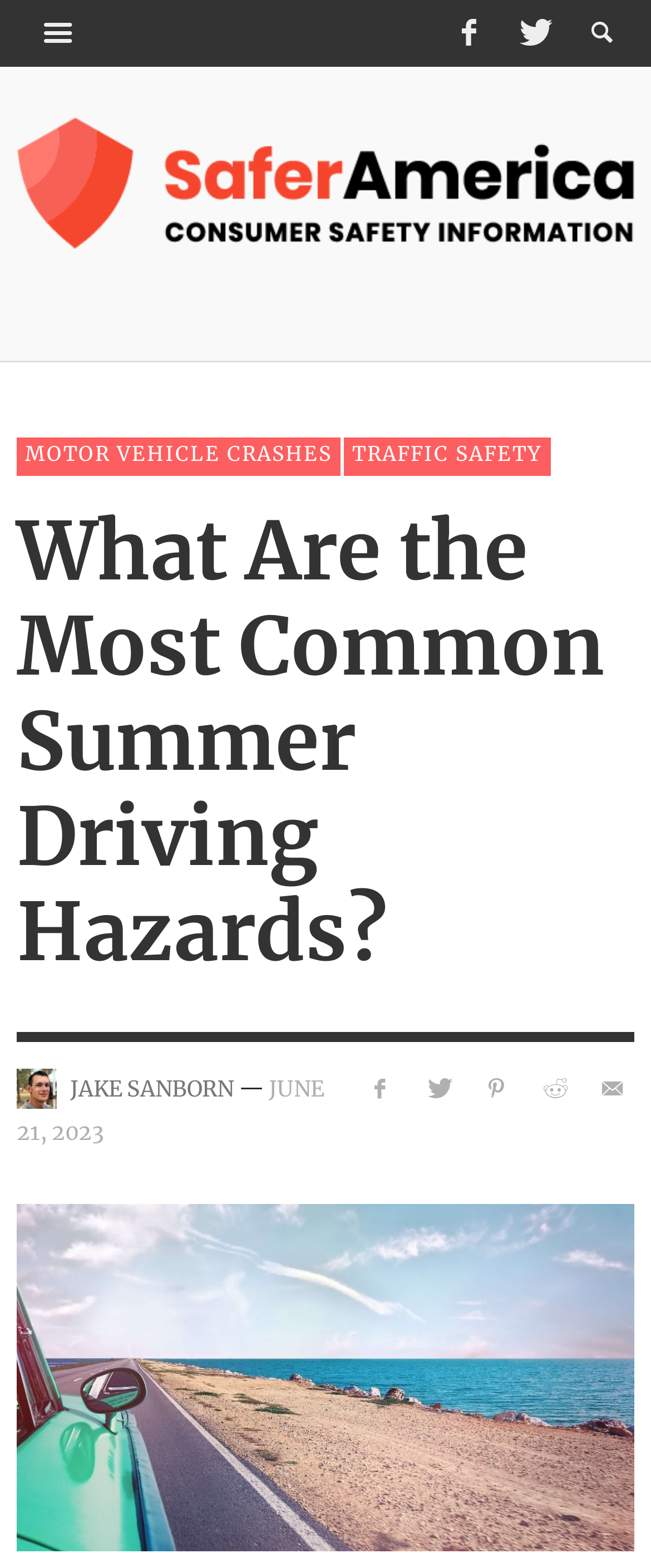Respond to the question below with a single word or phrase:
What is the subject of the image?

Car Driving on the Road Along a Beach